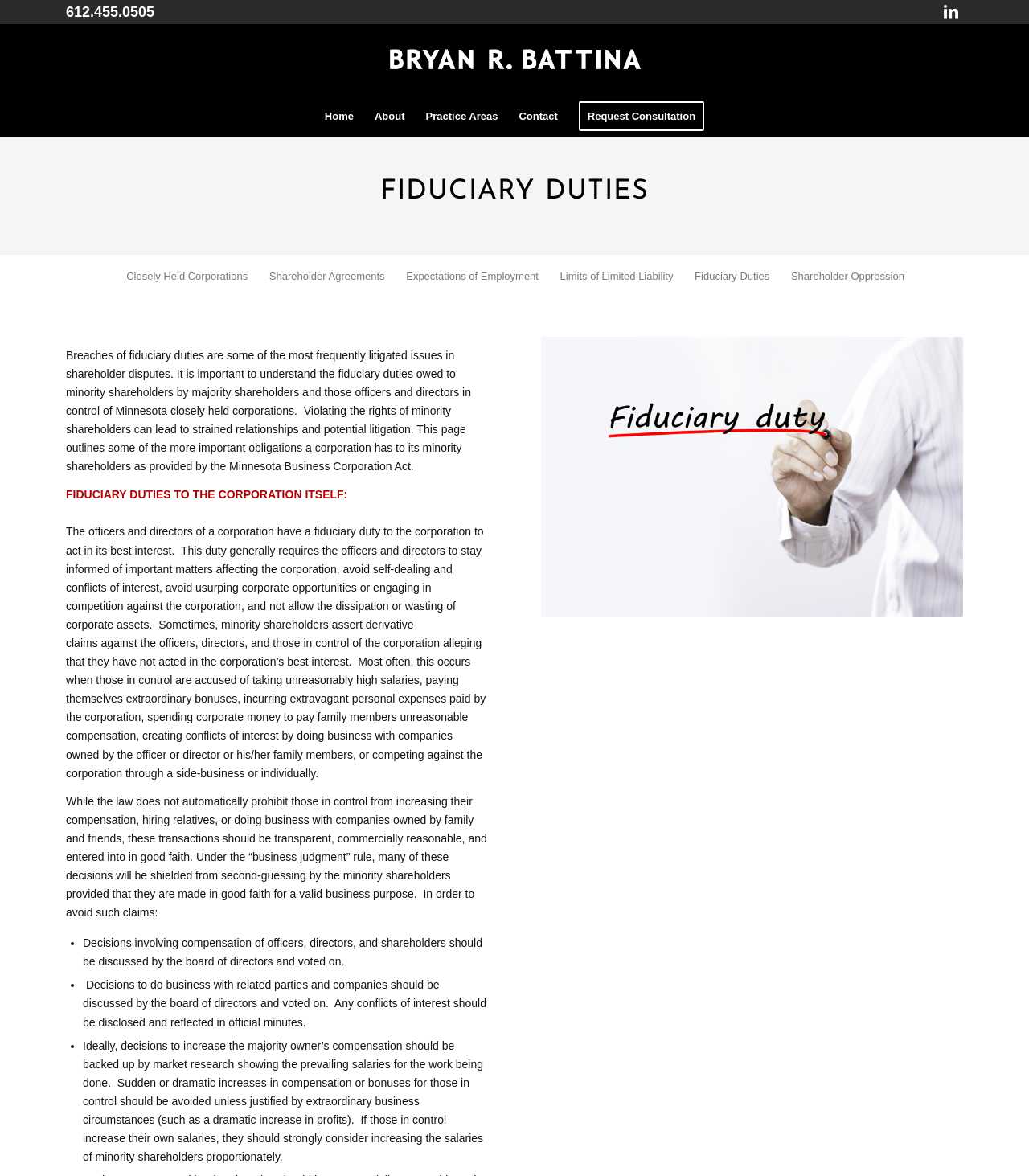Identify the bounding box coordinates for the UI element that matches this description: "aria-label="190111_BryanBattina_Logo" title="190111_BryanBattina_Logo"".

[0.368, 0.021, 0.632, 0.082]